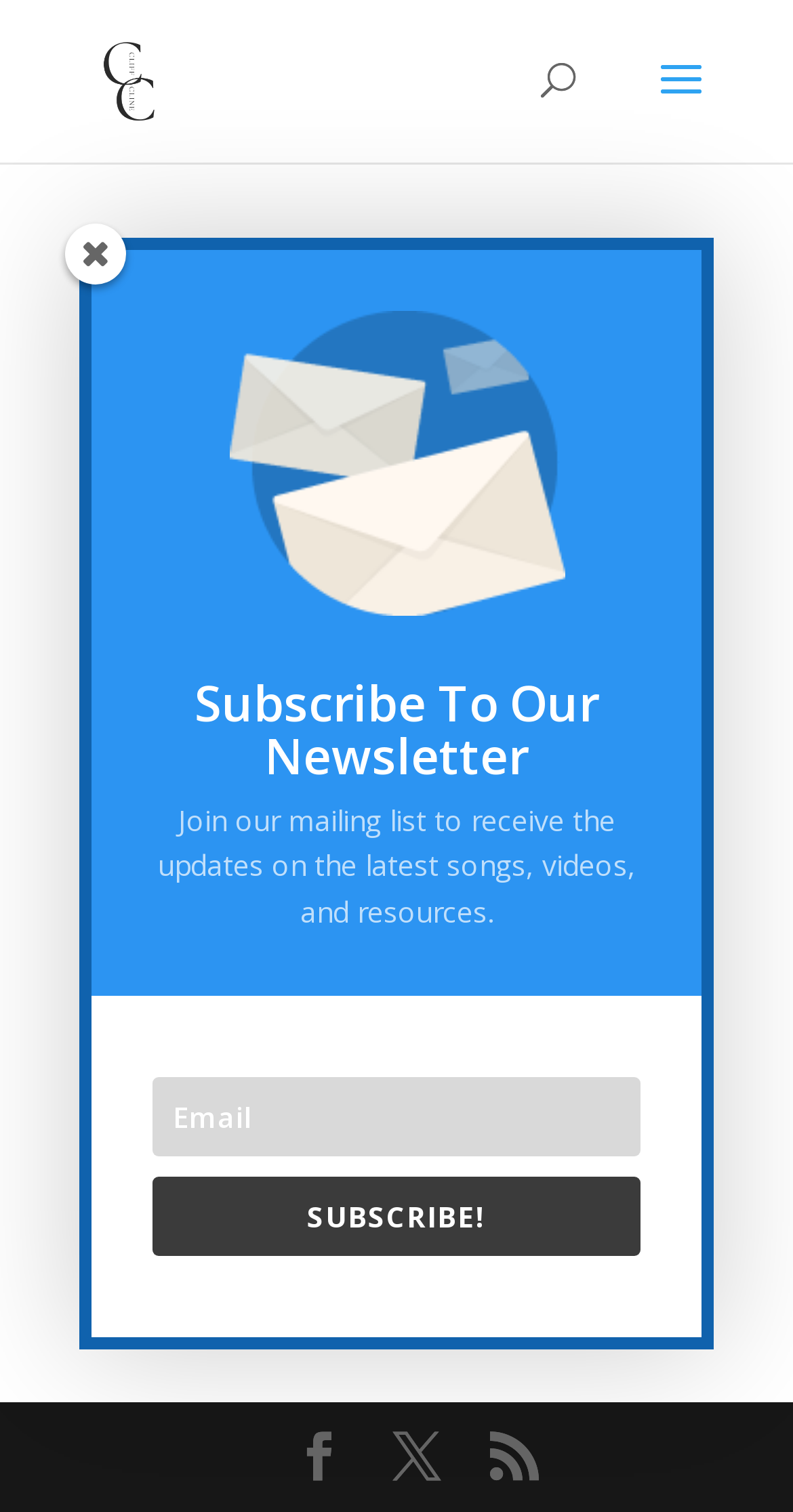Identify the bounding box coordinates of the clickable region to carry out the given instruction: "Click on the Uncategorized link".

[0.356, 0.241, 0.597, 0.266]